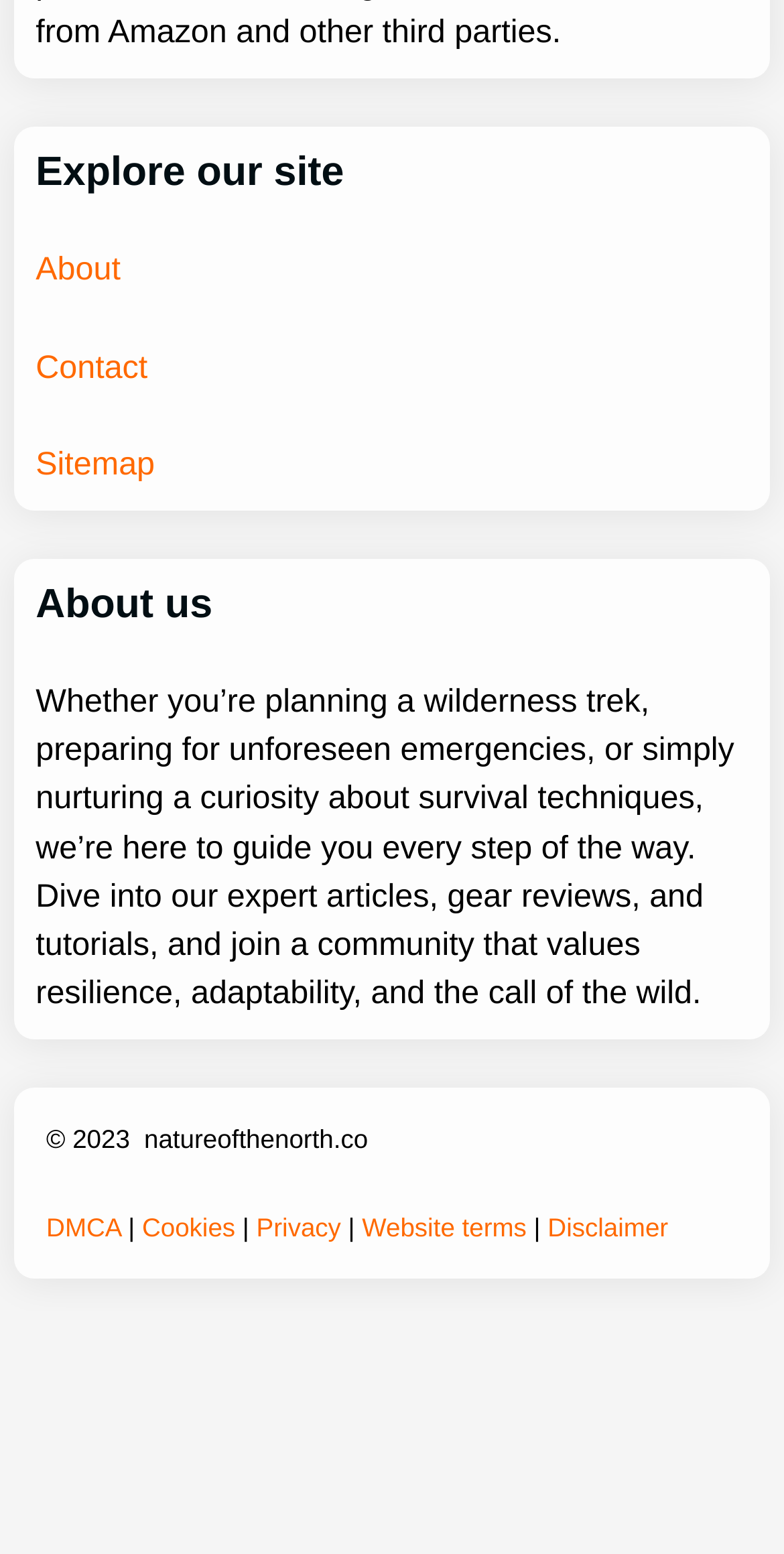Please identify the bounding box coordinates of the clickable area that will fulfill the following instruction: "view contact us page". The coordinates should be in the format of four float numbers between 0 and 1, i.e., [left, top, right, bottom].

None